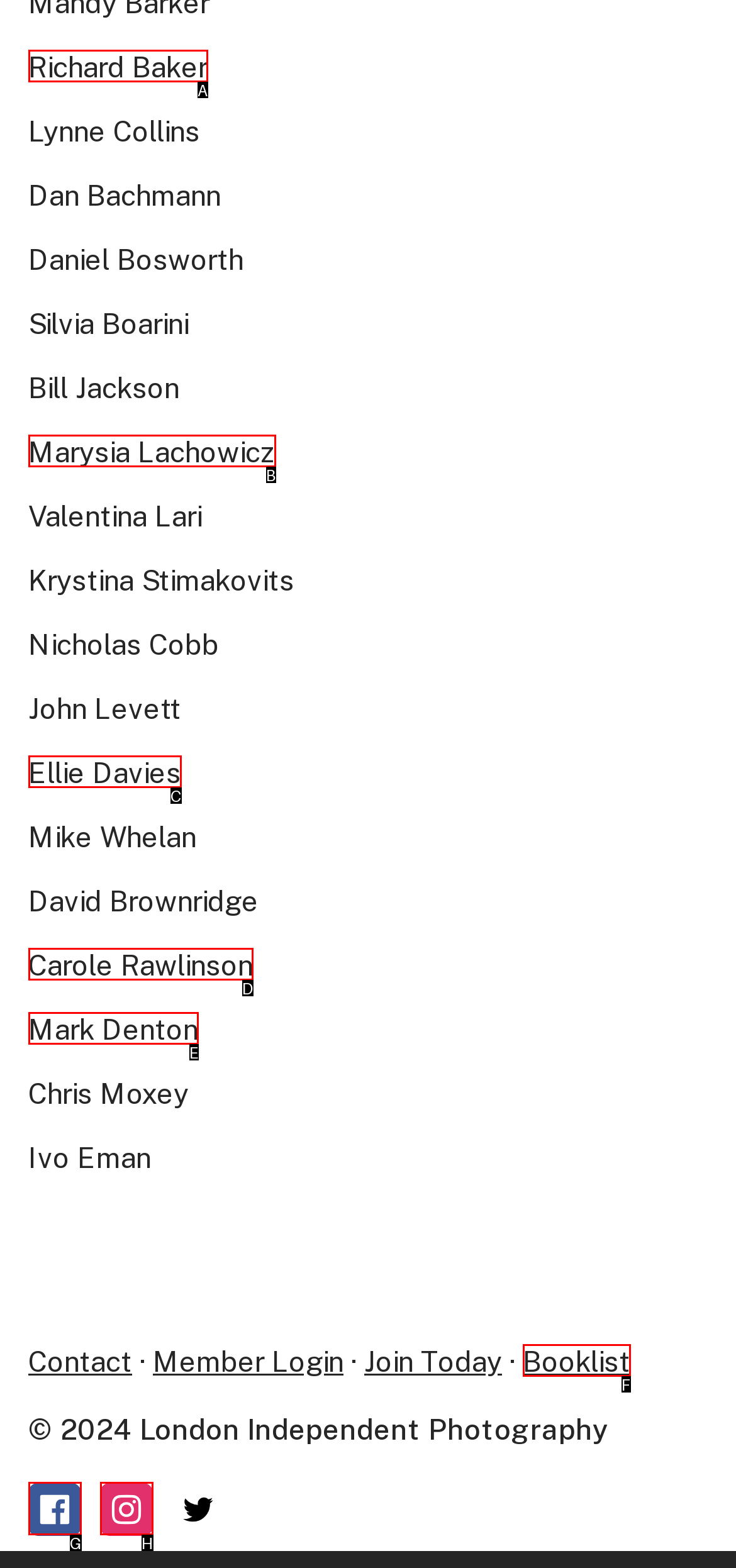Select the letter from the given choices that aligns best with the description: Richard Baker. Reply with the specific letter only.

A